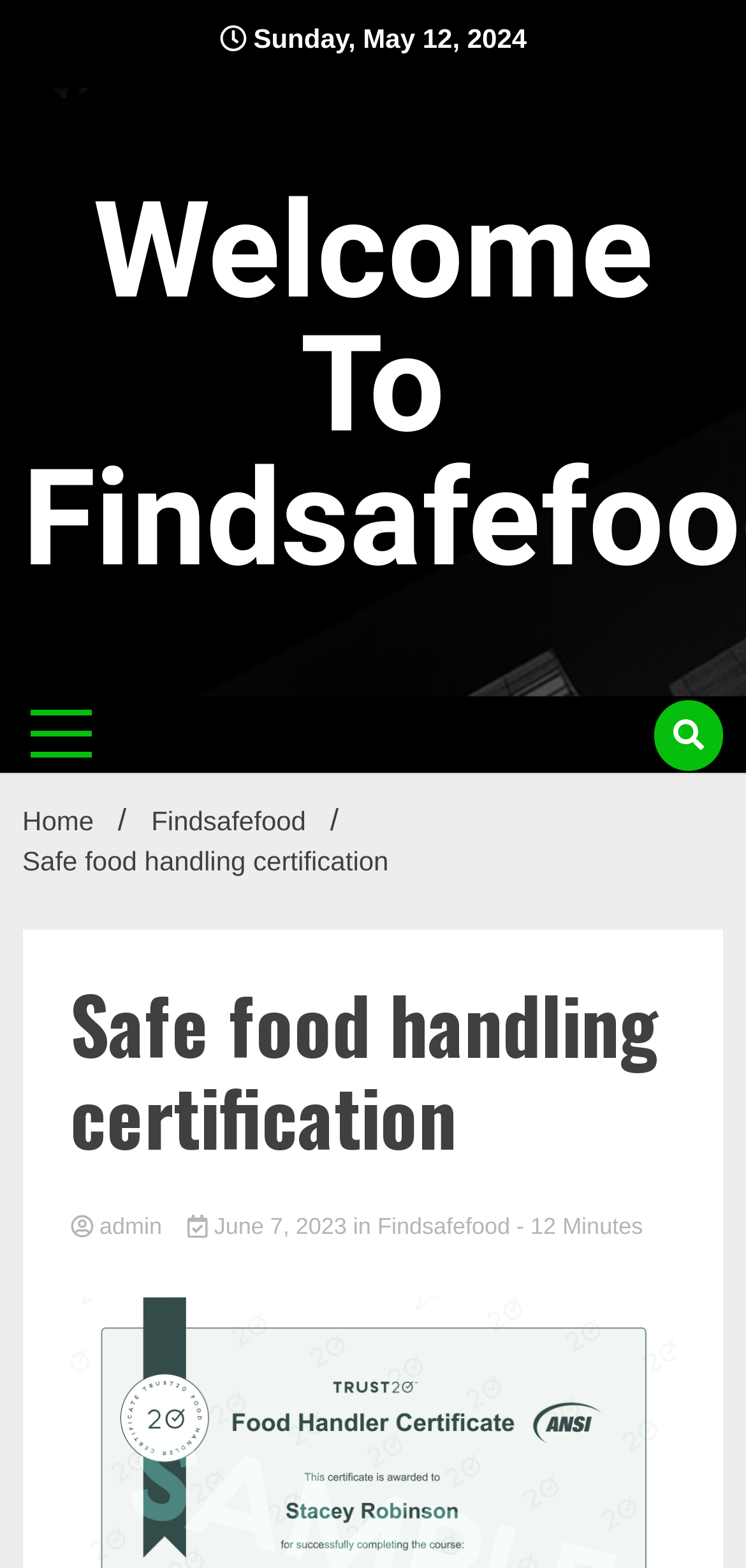Give a short answer to this question using one word or a phrase:
What is the estimated reading time of the article?

12 Minutes